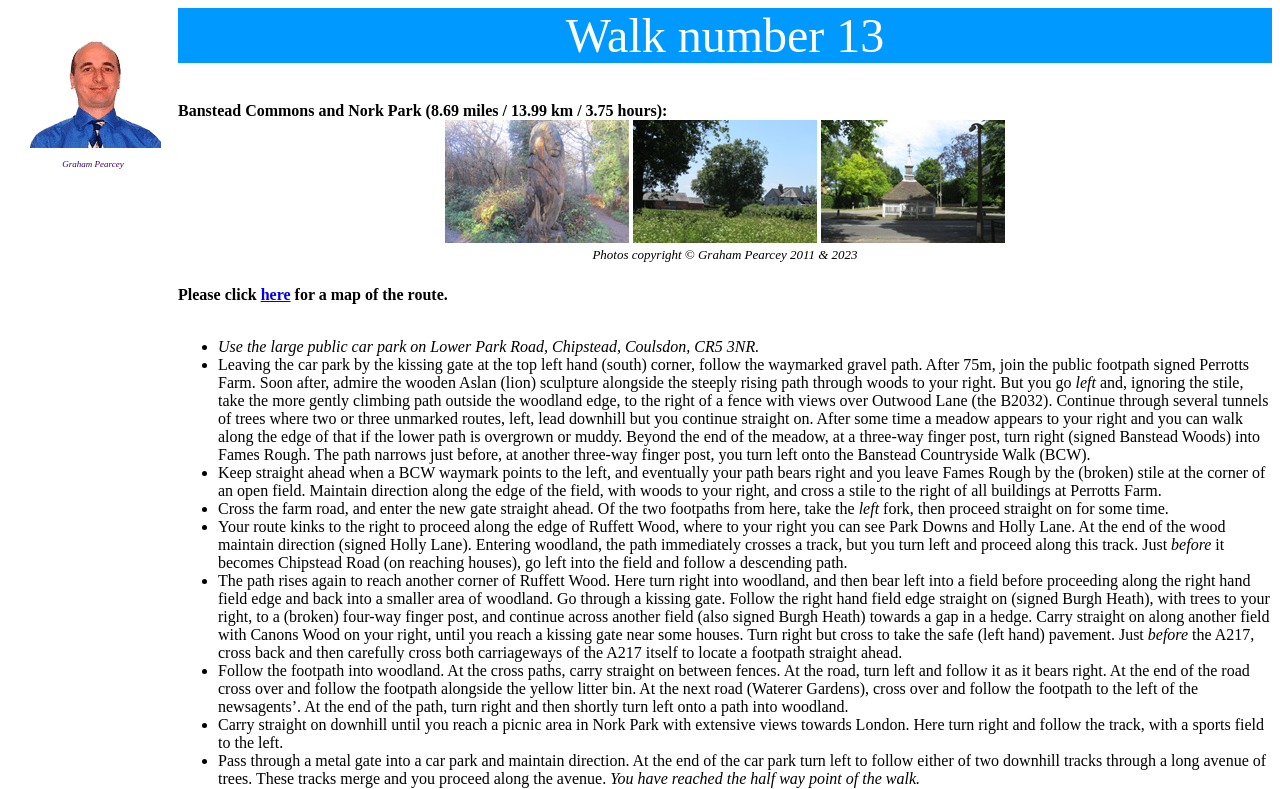What is the name of the sculpture mentioned in the walk?
Make sure to answer the question with a detailed and comprehensive explanation.

The name of the sculpture mentioned in the walk is the Aslan sculpture, which is mentioned in the layout table row as a point of interest along the walk route.